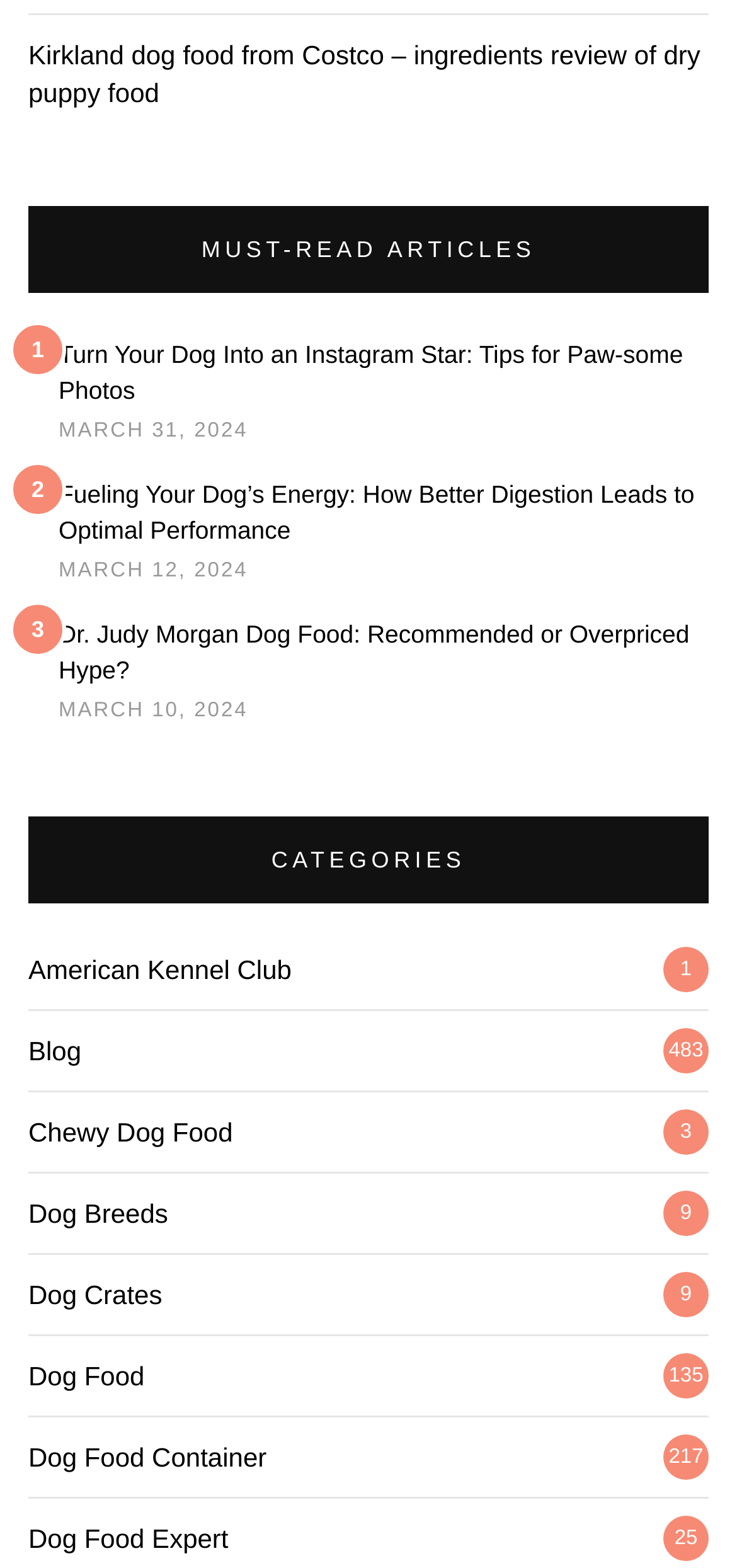Locate the bounding box coordinates of the clickable region to complete the following instruction: "explore Dr. Judy Morgan Dog Food."

[0.079, 0.396, 0.935, 0.437]